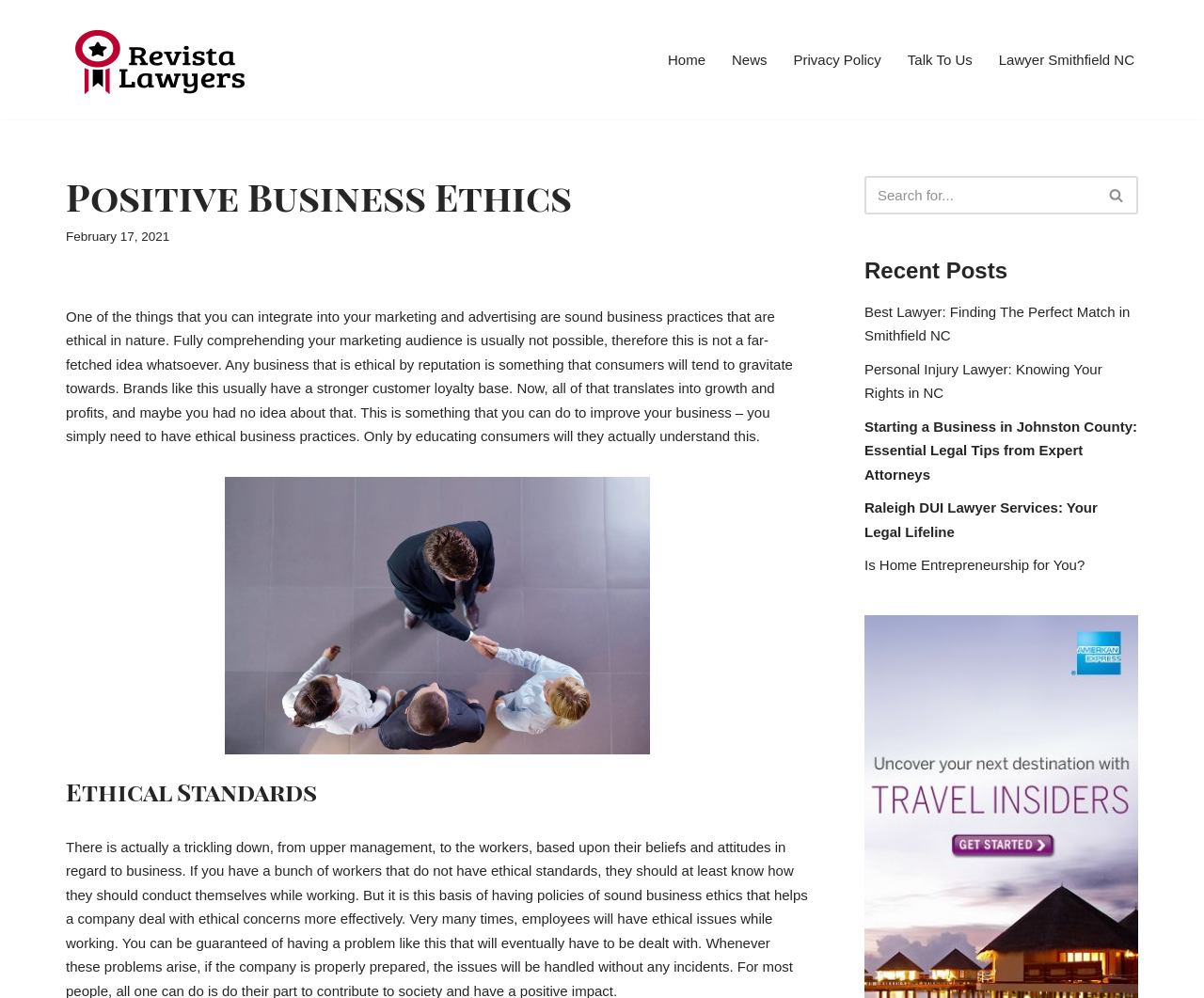Specify the bounding box coordinates of the area to click in order to execute this command: 'Read the article about finding the perfect lawyer match'. The coordinates should consist of four float numbers ranging from 0 to 1, and should be formatted as [left, top, right, bottom].

[0.718, 0.304, 0.939, 0.344]